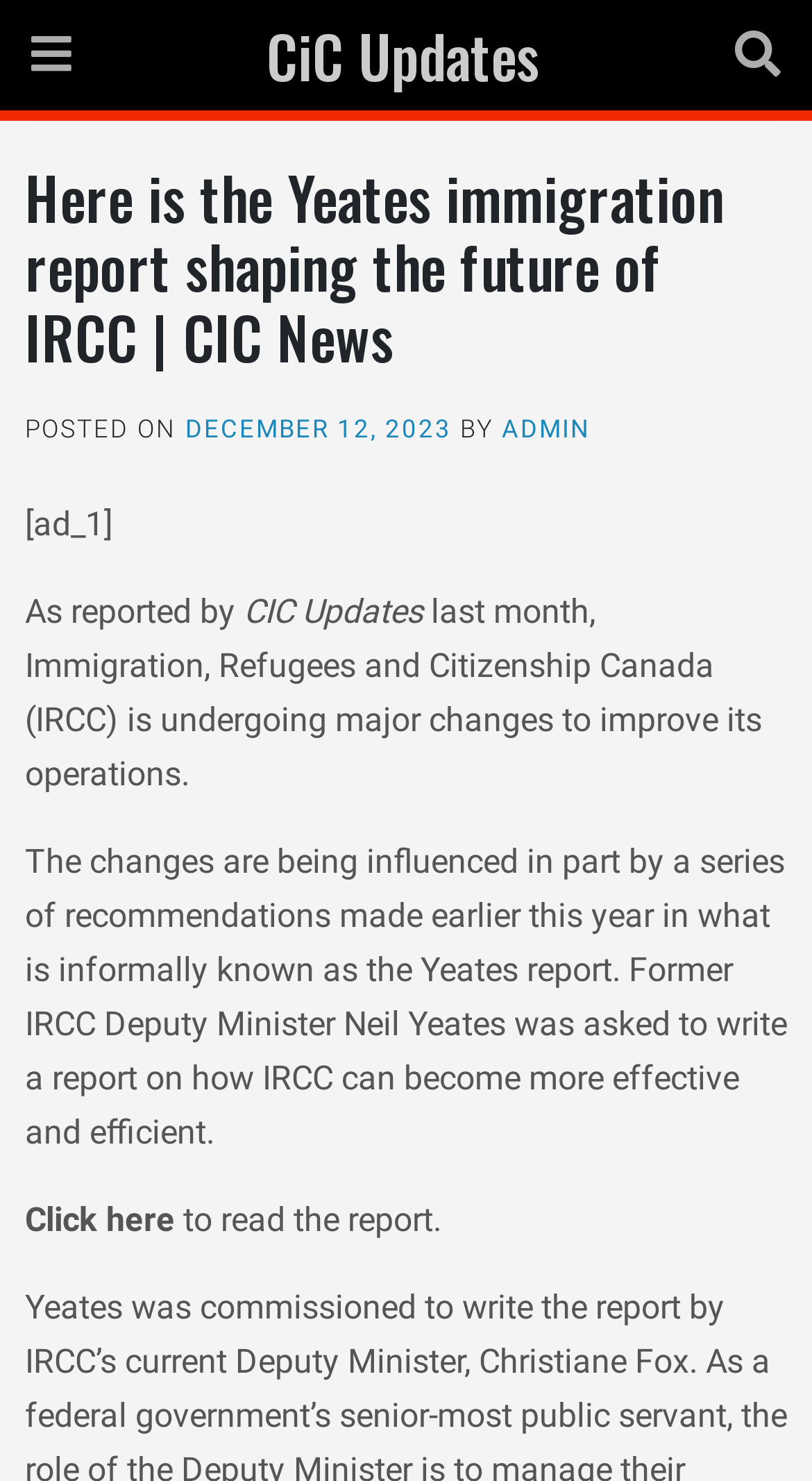Generate a detailed explanation of the webpage's features and information.

The webpage is about the Yeates immigration report and its impact on the future of Immigration, Refugees and Citizenship Canada (IRCC). At the top left, there is a small icon represented by '\uf0c9'. Next to it, there is a link to "CiC Updates". On the opposite side, at the top right, there is another icon represented by '\uf002'.

Below these icons, there is a large header section that spans almost the entire width of the page. The header contains the title "Here is the Yeates immigration report shaping the future of IRCC | CIC News" and some metadata, including the posting date "DECEMBER 12, 2023" and the author "ADMIN".

Below the header, there is a small advertisement section marked as "[ad_1]". Following this, there is a paragraph of text that discusses the changes happening at IRCC, influenced by the Yeates report. The report, written by former IRCC Deputy Minister Neil Yeates, aims to improve the effectiveness and efficiency of IRCC.

The text continues to explain the context and significance of the report. At the bottom, there is a call-to-action, inviting readers to "Click here to read the report". Overall, the webpage appears to be a news article or blog post discussing the Yeates immigration report and its implications for IRCC.